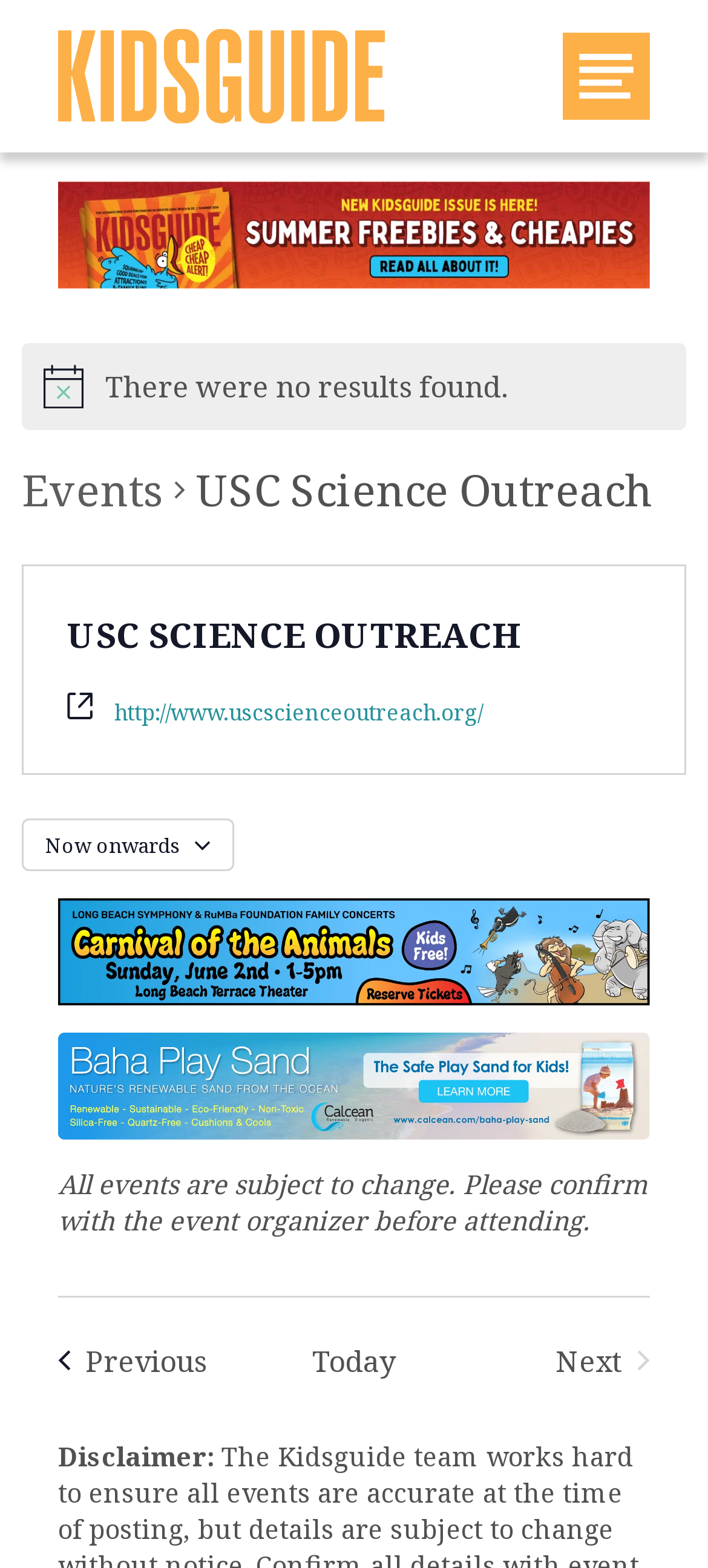Provide the bounding box coordinates for the specified HTML element described in this description: "Events". The coordinates should be four float numbers ranging from 0 to 1, in the format [left, top, right, bottom].

[0.031, 0.293, 0.231, 0.332]